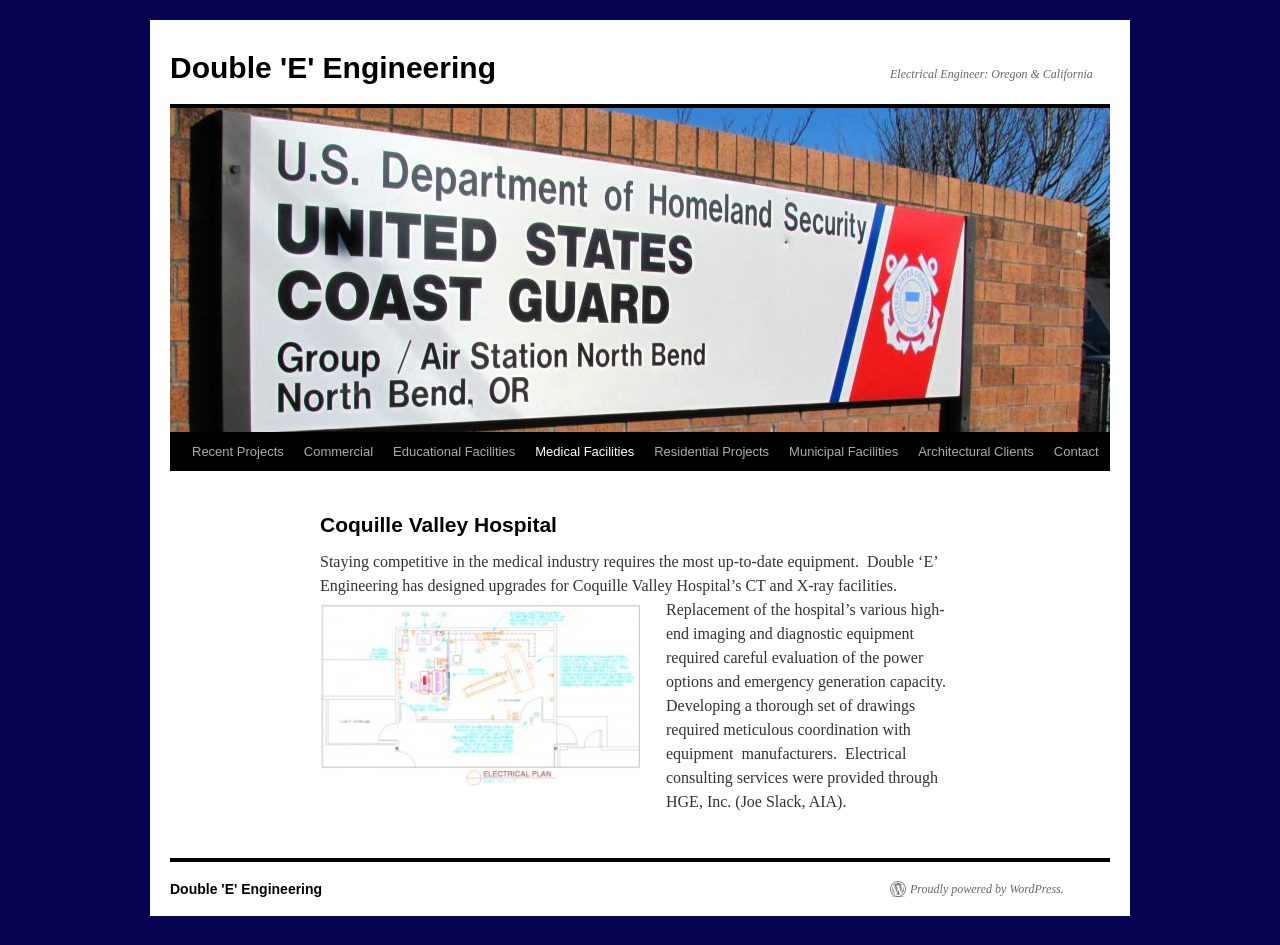Can you find the bounding box coordinates for the element that needs to be clicked to execute this instruction: "Click on Recent Projects"? The coordinates should be given as four float numbers between 0 and 1, i.e., [left, top, right, bottom].

[0.142, 0.458, 0.23, 0.498]